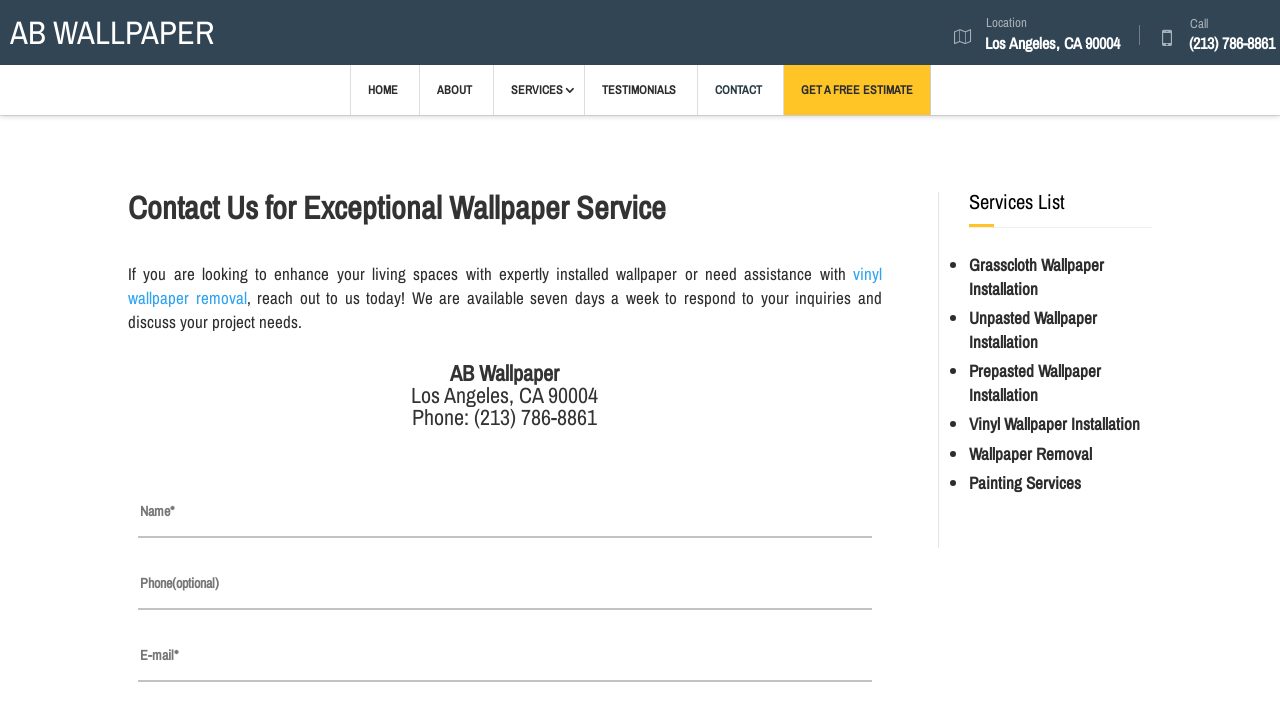Please determine the bounding box coordinates of the element's region to click for the following instruction: "View services list".

[0.757, 0.267, 0.9, 0.318]